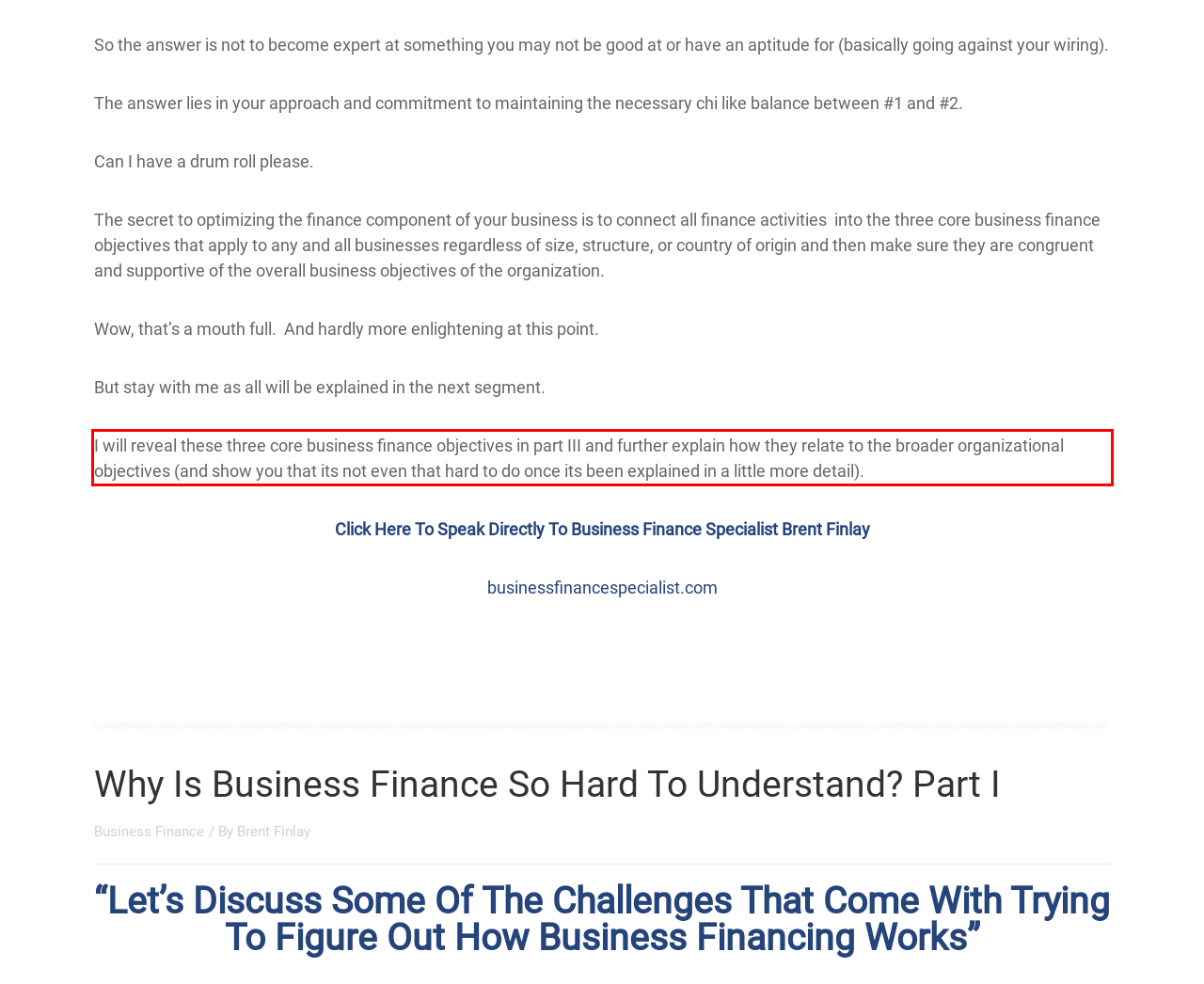You are presented with a webpage screenshot featuring a red bounding box. Perform OCR on the text inside the red bounding box and extract the content.

I will reveal these three core business finance objectives in part III and further explain how they relate to the broader organizational objectives (and show you that its not even that hard to do once its been explained in a little more detail).